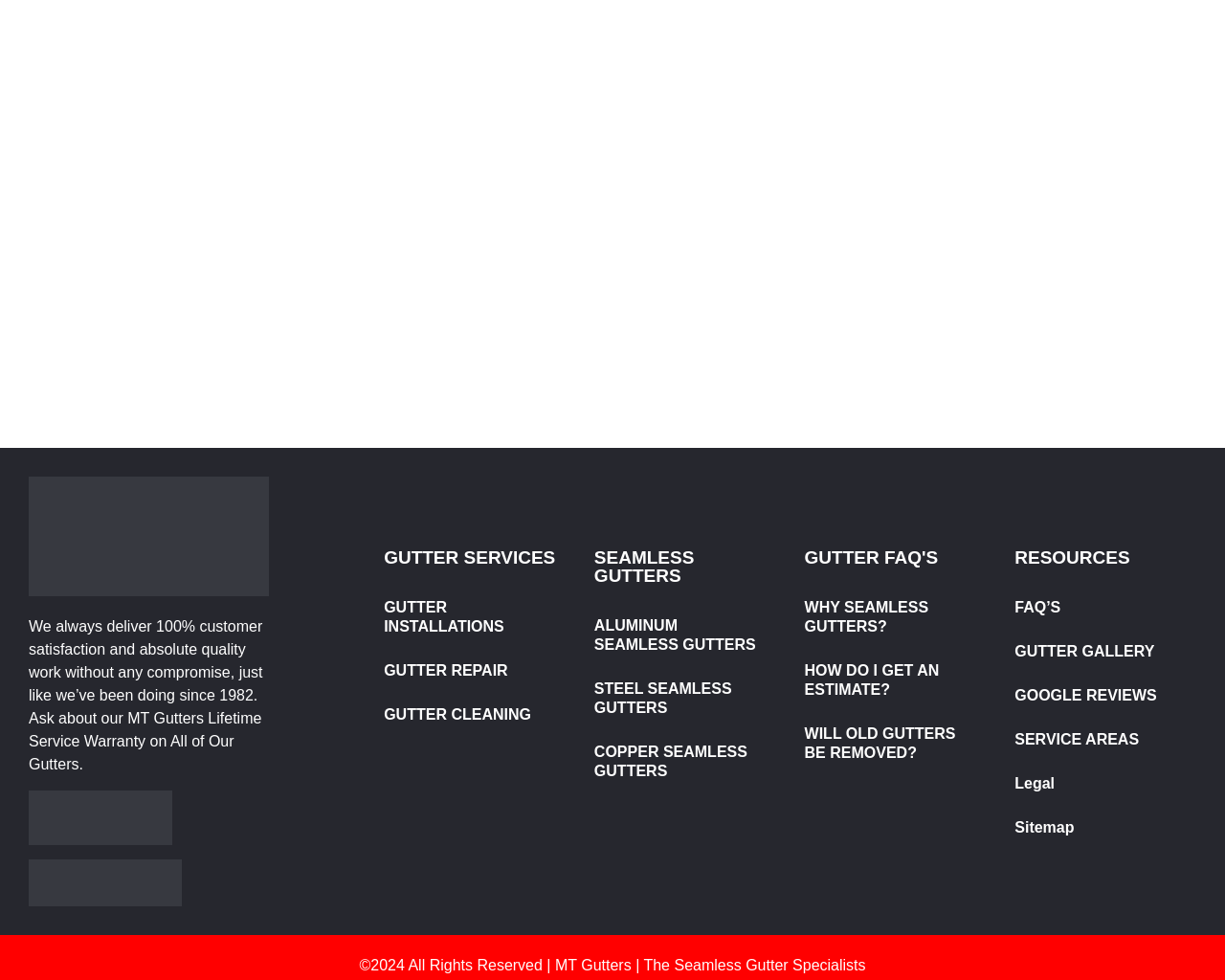From the element description Legal, predict the bounding box coordinates of the UI element. The coordinates must be specified in the format (top-left x, top-left y, bottom-right x, bottom-right y) and should be within the 0 to 1 range.

[0.813, 0.777, 0.977, 0.822]